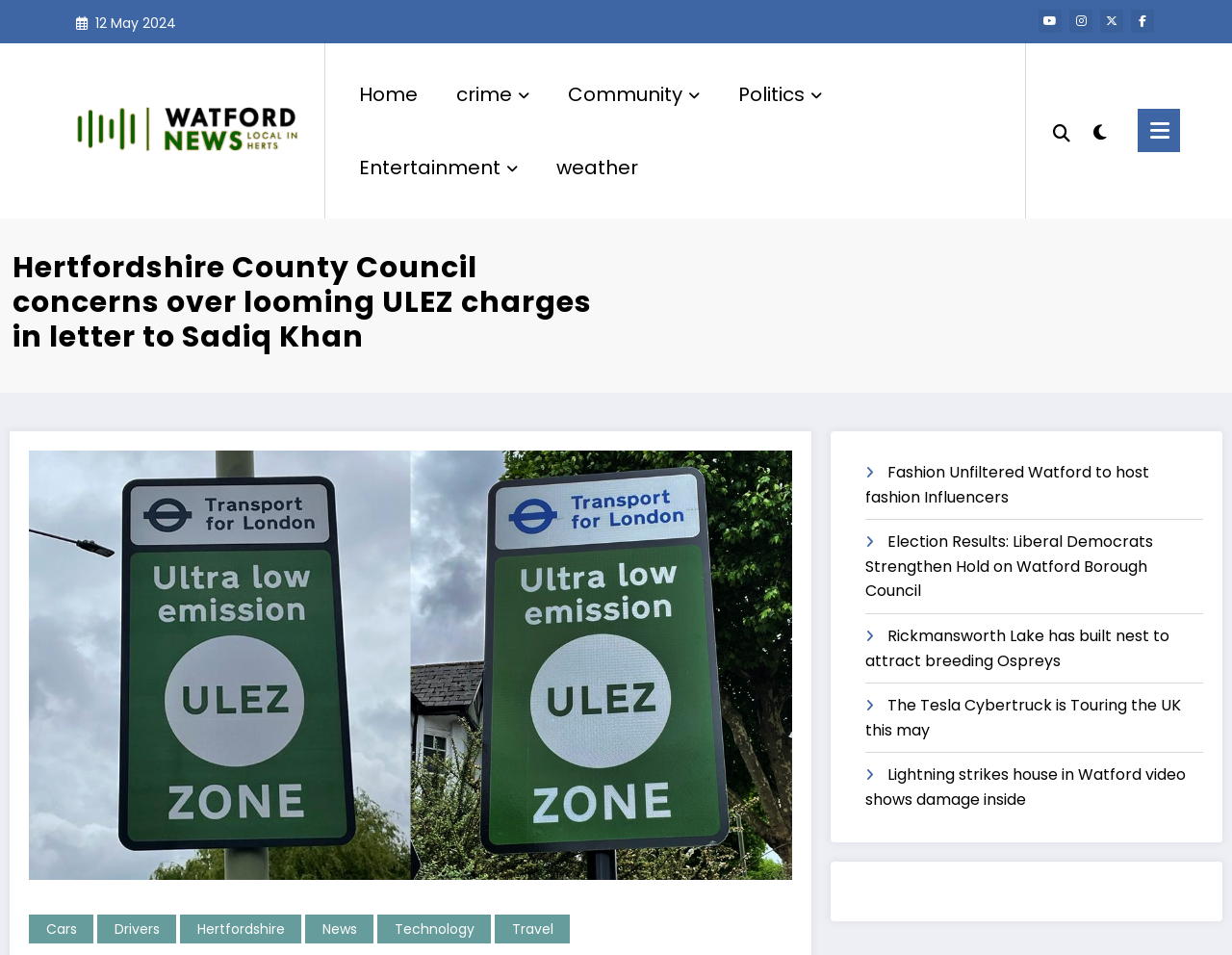Can you give a detailed response to the following question using the information from the image? Who is the recipient of the letter mentioned in the news article?

The recipient of the letter mentioned in the news article can be found in the heading 'Hertfordshire County Council concerns over looming ULEZ charges in letter to Sadiq Khan', which explicitly states that the letter is addressed to Sadiq Khan.